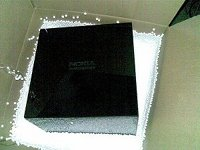Describe the important features and context of the image with as much detail as possible.

The image features a mysterious black box sitting inside a shipping box, surrounded by white packing material. The box is sleek and appears to be made of a shiny material, with the engraved text “Nokia – connecting people” prominently displayed on its surface. This intriguing package was part of a special delivery detailed in an article, where the author shares their experience of receiving this enigmatic "hackerbox" just before Christmas. Accompanying the box was a USB lead and instructions guiding the recipient to connect it to a computer for further exploration. The excitement of discovering its contents, including the legendary Nokia N900 mobile phone, adds an element of suspense to the narrative.